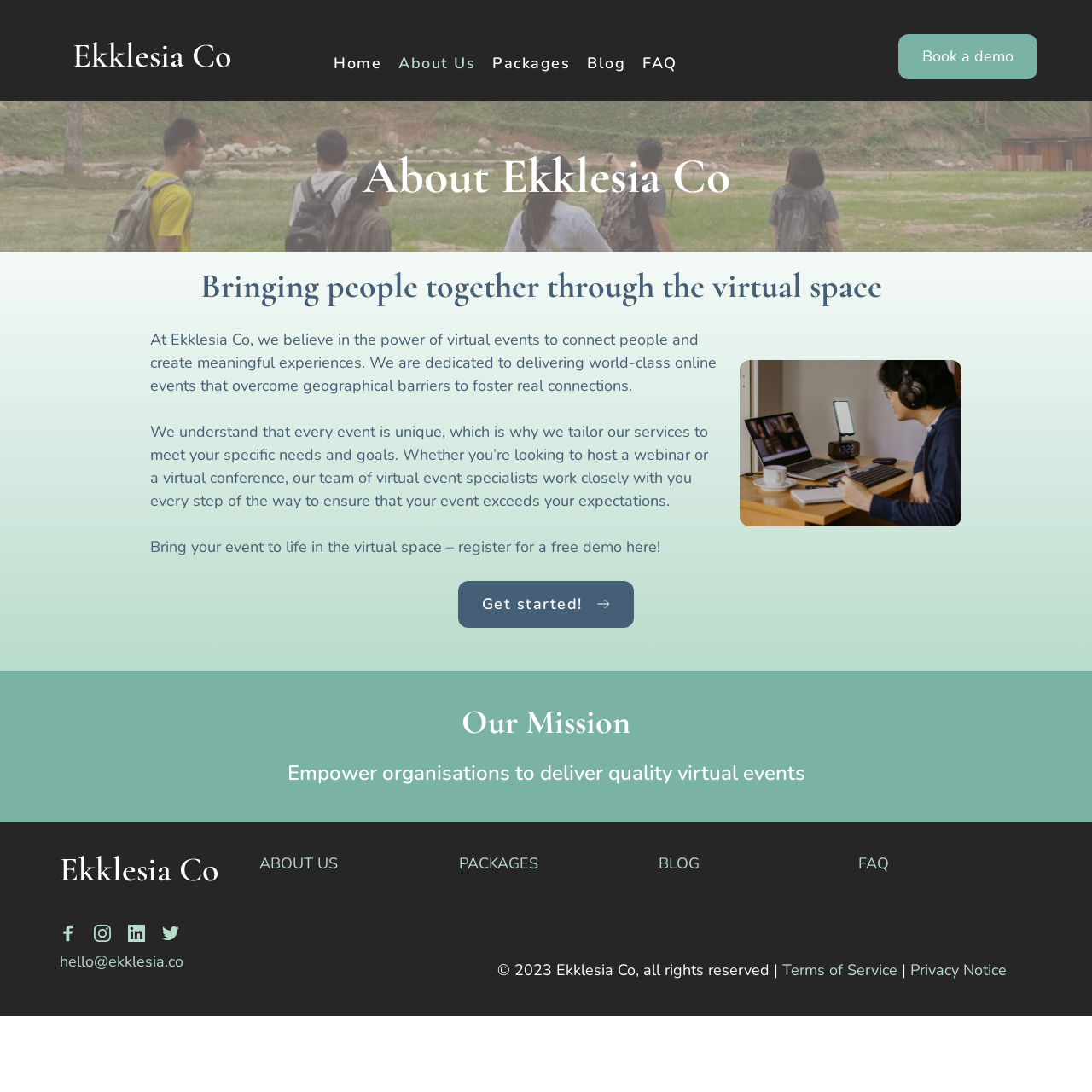Specify the bounding box coordinates of the area to click in order to execute this command: 'Click on the 'Book a demo' link'. The coordinates should consist of four float numbers ranging from 0 to 1, and should be formatted as [left, top, right, bottom].

[0.823, 0.031, 0.95, 0.073]